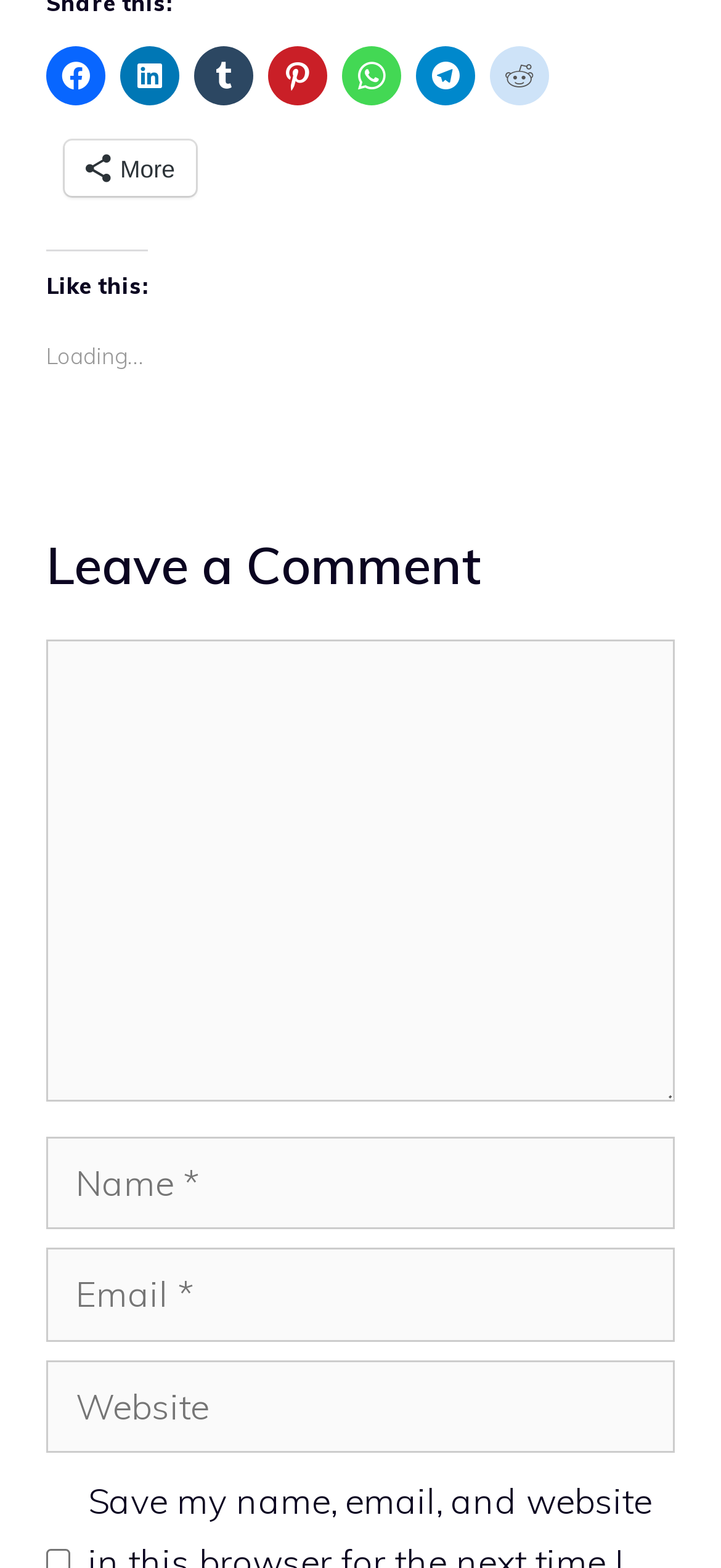Find the bounding box coordinates corresponding to the UI element with the description: "More". The coordinates should be formatted as [left, top, right, bottom], with values as floats between 0 and 1.

[0.09, 0.089, 0.271, 0.125]